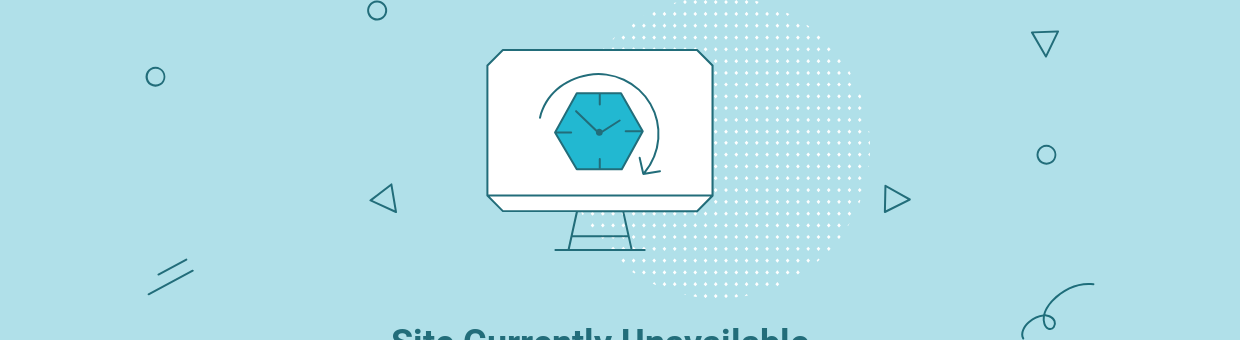Observe the image and answer the following question in detail: What shape is the icon on the desktop computer?

The icon on the desktop computer is described as turquoise and hexagonal in shape, which integrates a clock or timer motif, suggesting the theme of time and possibly maintenance.